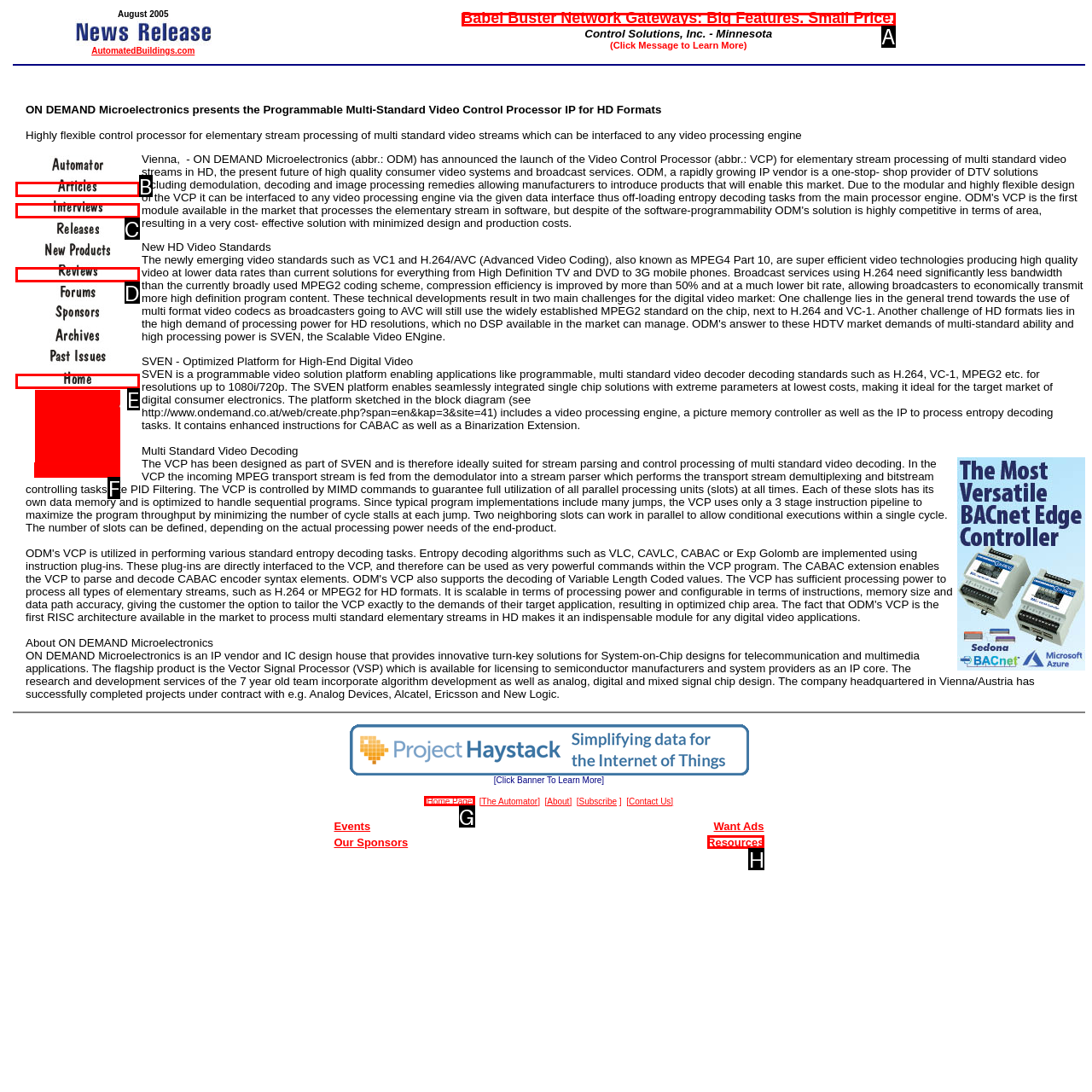Given the description: [Home Page], select the HTML element that matches it best. Reply with the letter of the chosen option directly.

G